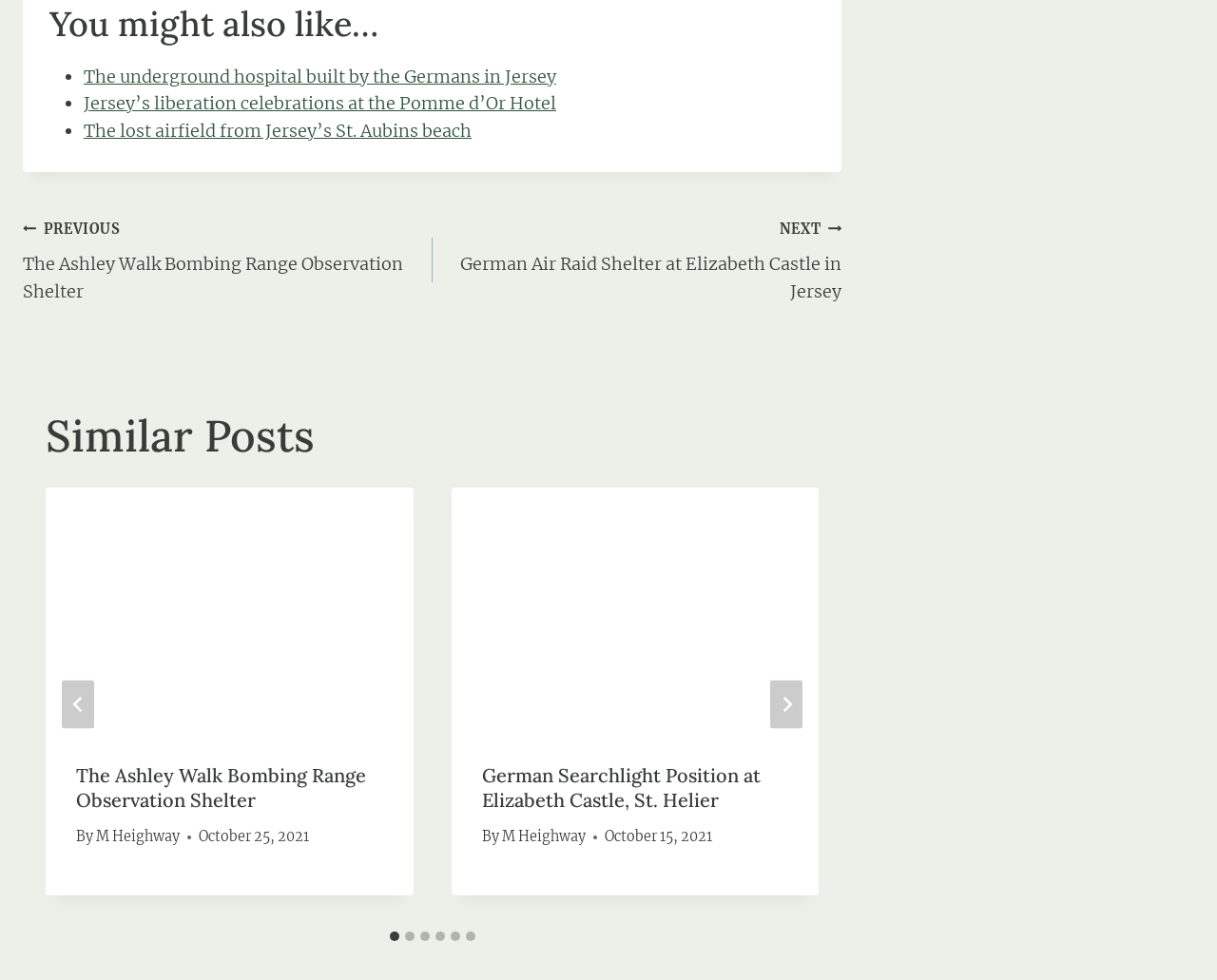What is the purpose of the 'Go to last slide' button?
Look at the image and answer with only one word or phrase.

To navigate to the last slide